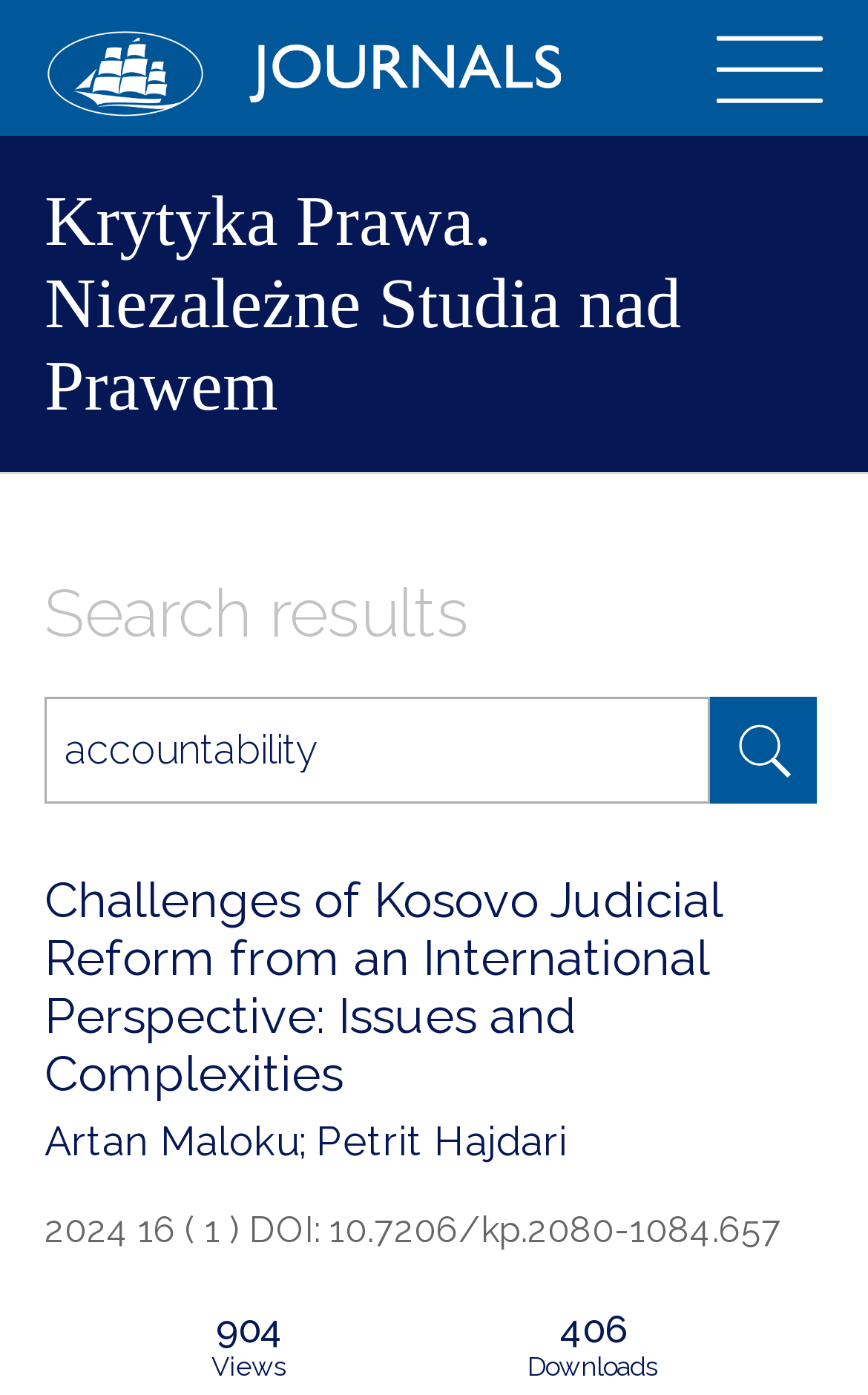How many images are on the top left?
Please provide a detailed and thorough answer to the question.

I found the answer by examining the image elements with bounding box coordinates [0.051, 0.021, 0.236, 0.085] and [0.287, 0.031, 0.646, 0.074] which are located on the top left of the webpage.